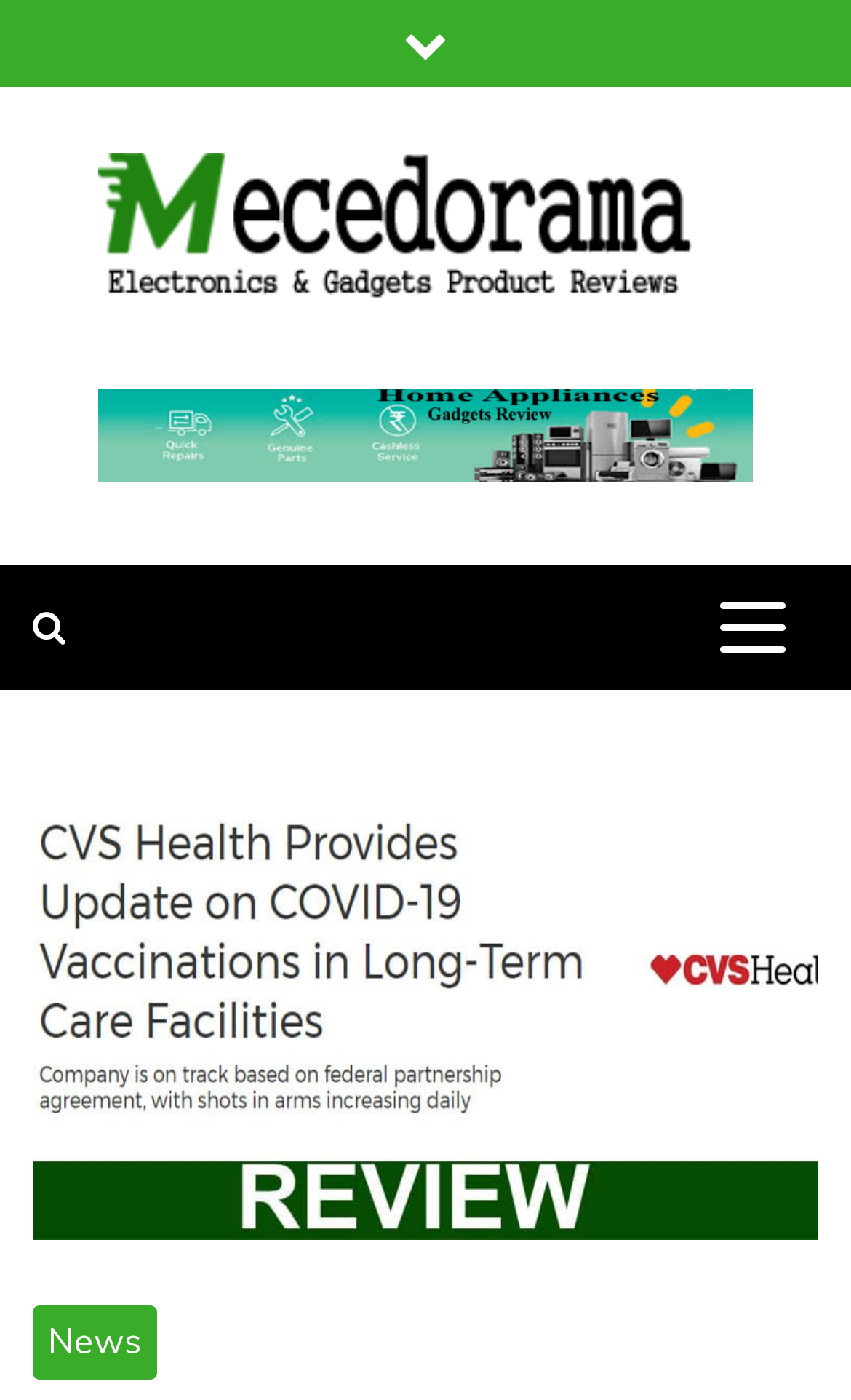What is the logo of the website?
Please answer the question with a single word or phrase, referencing the image.

Mecedoroma Logo